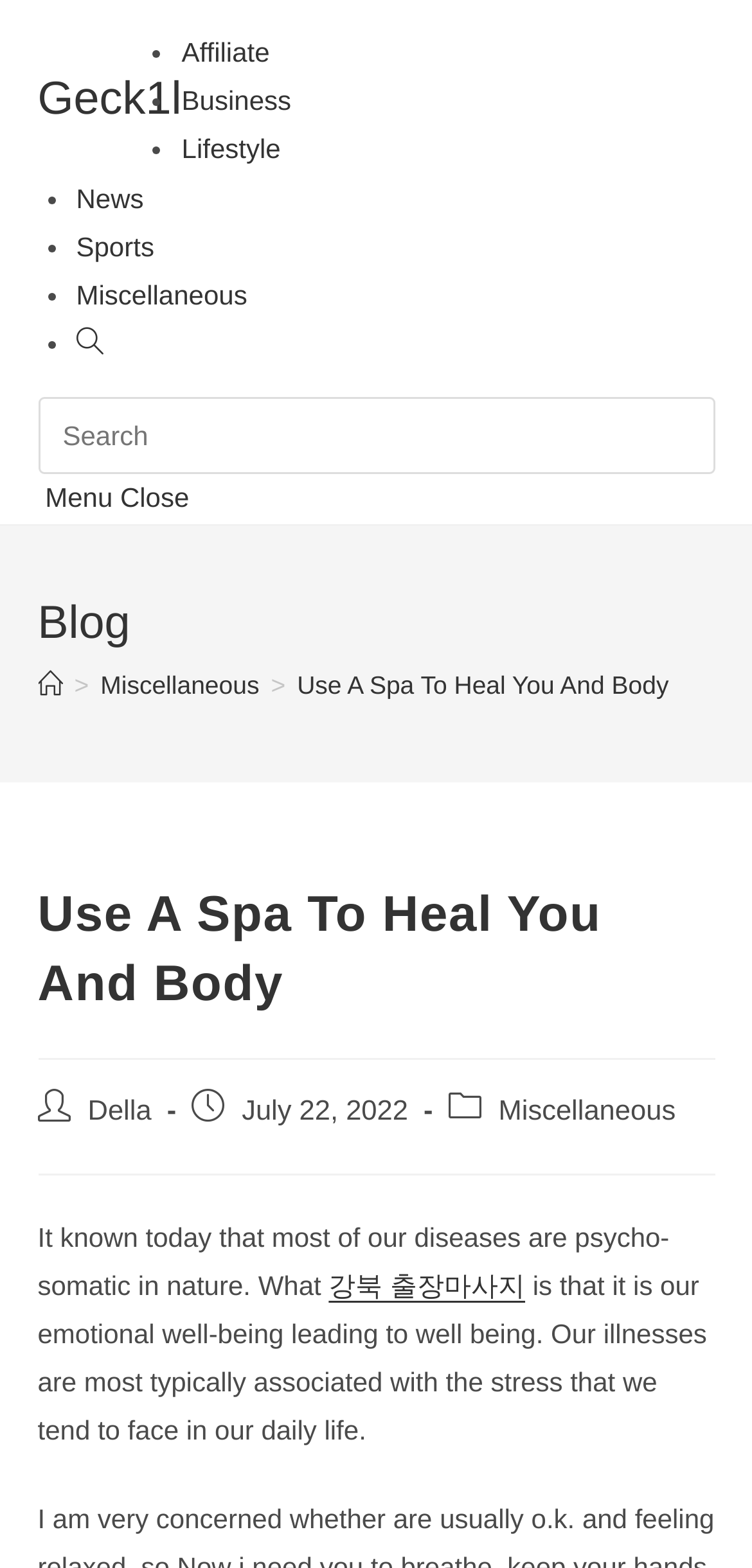What is the category of the current post?
Please provide a comprehensive and detailed answer to the question.

I determined the answer by looking at the breadcrumbs navigation section, where it shows the category of the current post as 'Miscellaneous'. This is also confirmed by the 'Post category:' section at the bottom of the page, which also shows 'Miscellaneous' as the category.